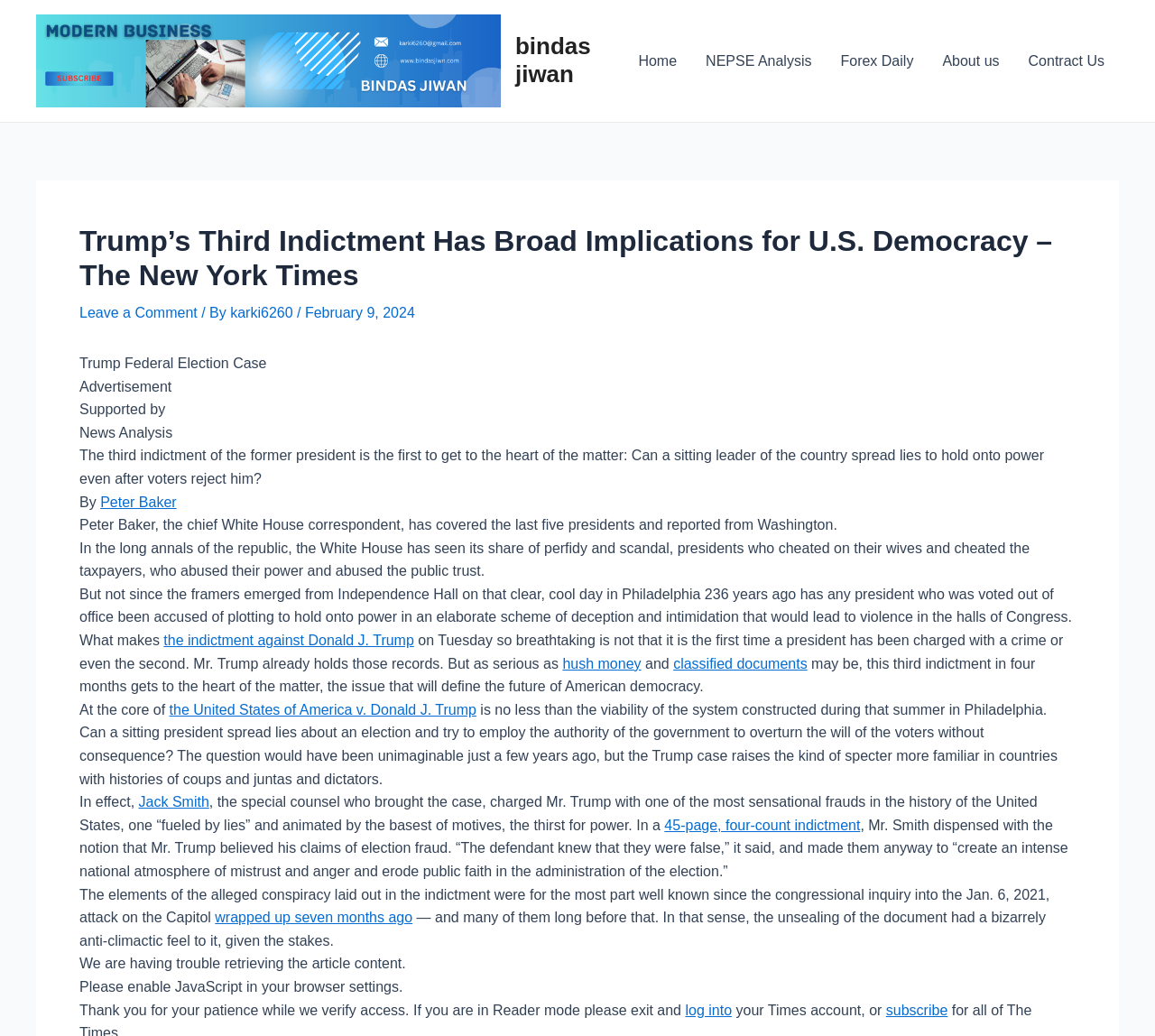Using the information in the image, give a detailed answer to the following question: What is the name of the special counsel mentioned in the article?

I found the answer by reading the text content of the webpage, specifically the paragraph that mentions the special counsel. The text states that 'Jack Smith, the special counsel who brought the case' is the one who charged the former president with fraud.